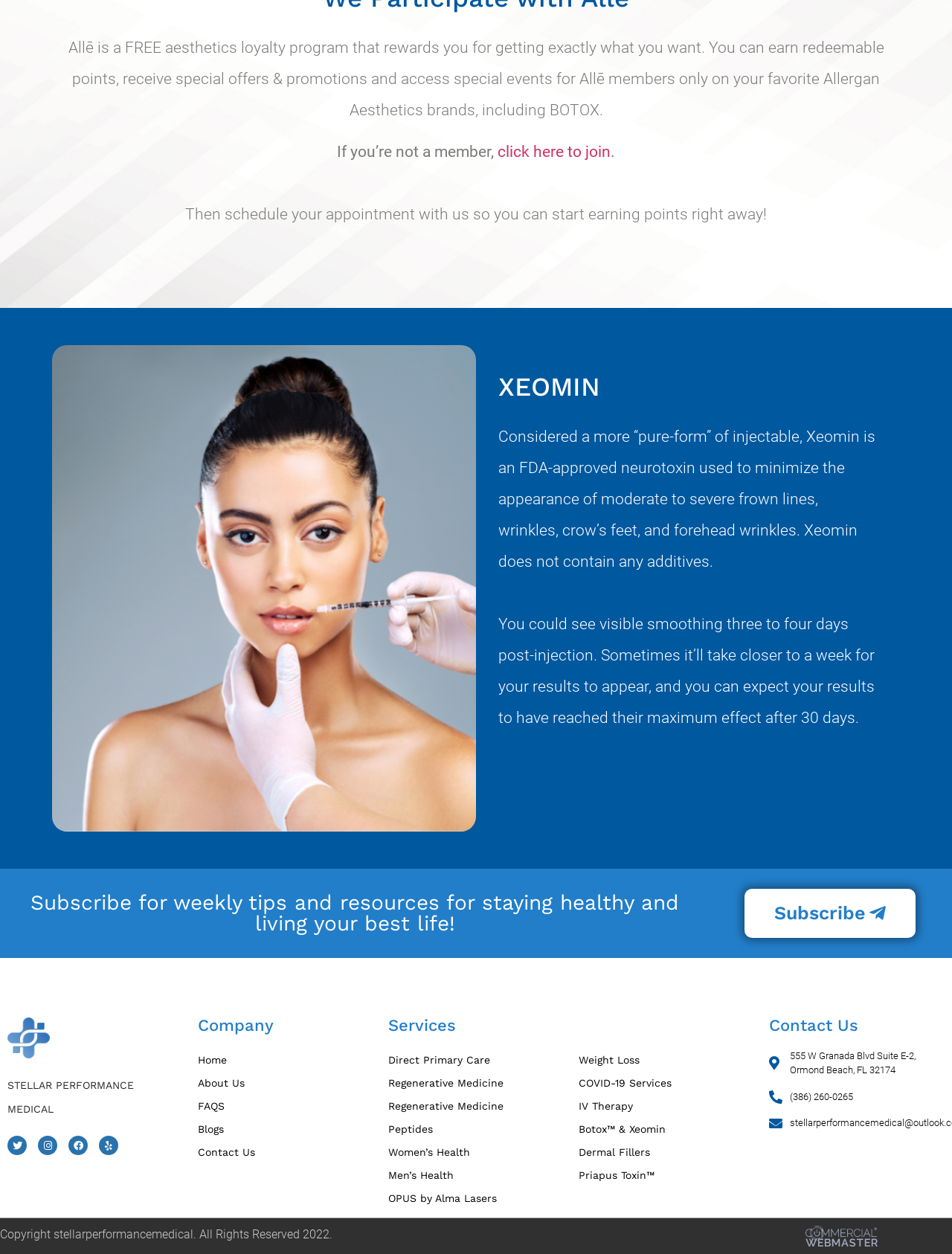What is Allē?
Analyze the image and deliver a detailed answer to the question.

Based on the StaticText element with ID 319, it is mentioned that 'Allē is a FREE aesthetics loyalty program that rewards you for getting exactly what you want.' Therefore, Allē is an aesthetics loyalty program.